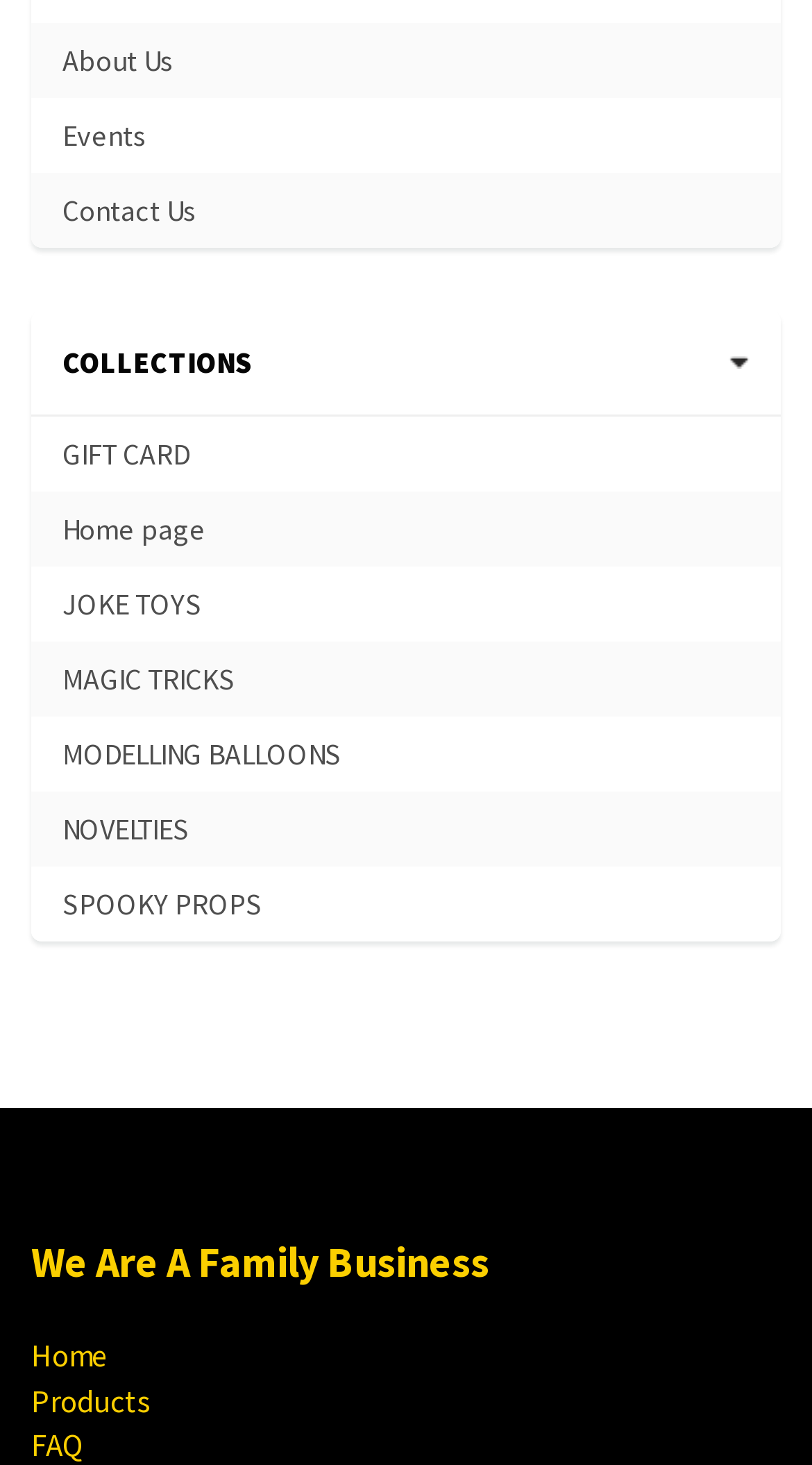What is the category above 'NOVELTIES'?
Look at the screenshot and respond with one word or a short phrase.

MODELLING BALLOONS